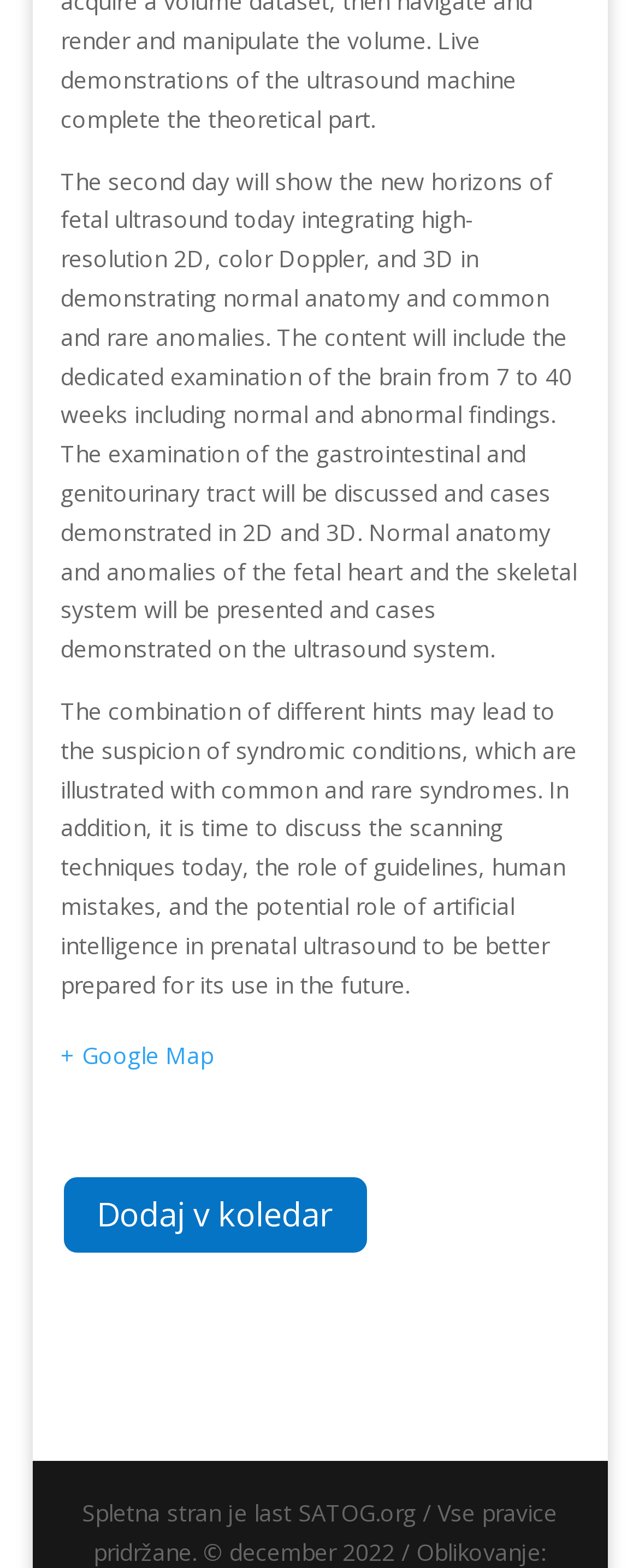Please determine the bounding box coordinates for the UI element described as: "Dodaj v koledar".

[0.095, 0.749, 0.58, 0.801]